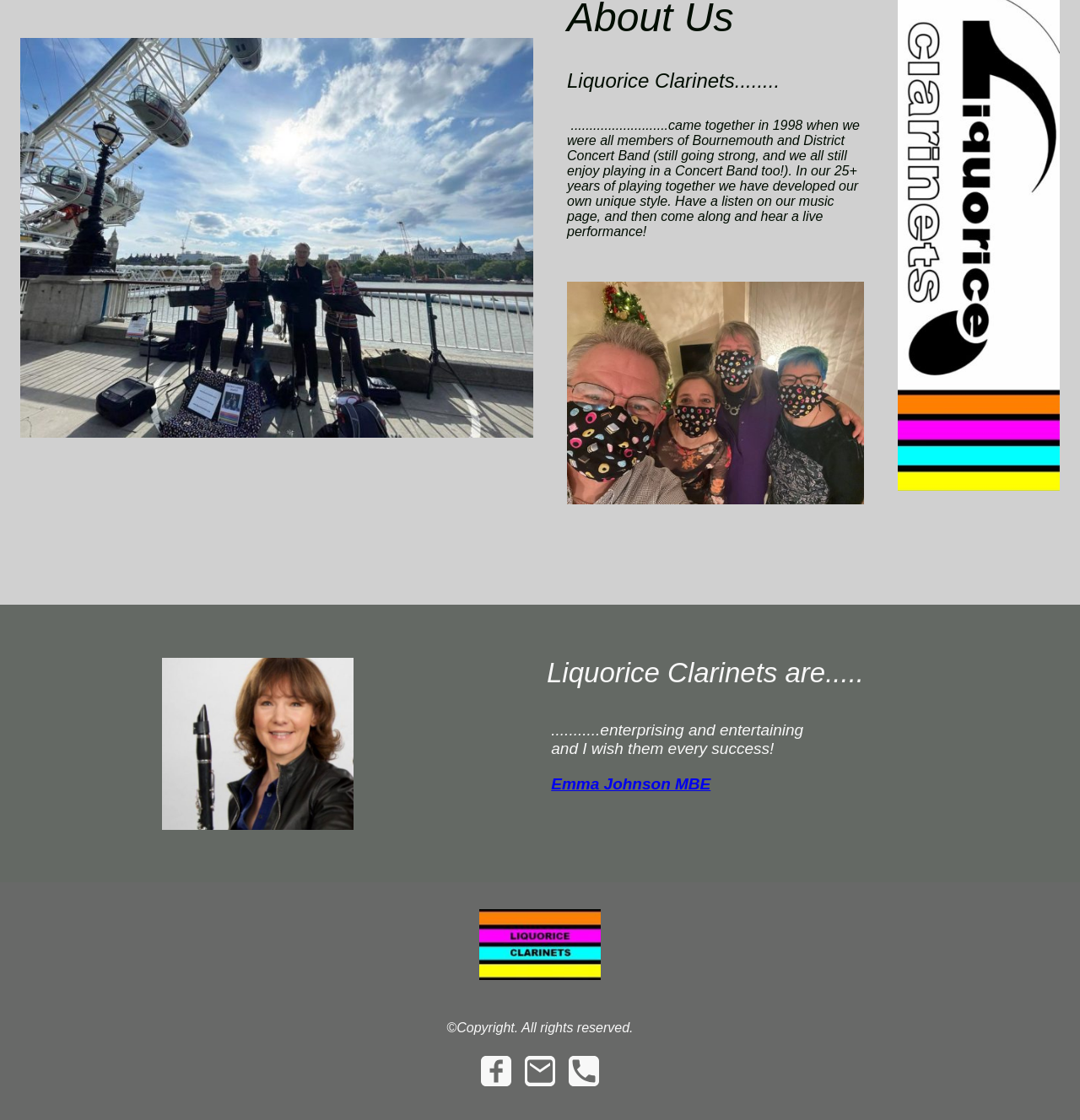What is the name of the band?
Answer the question with a detailed explanation, including all necessary information.

The name of the band can be found in the heading element with the text 'Liquorice Clarinets...' at the top of the webpage.